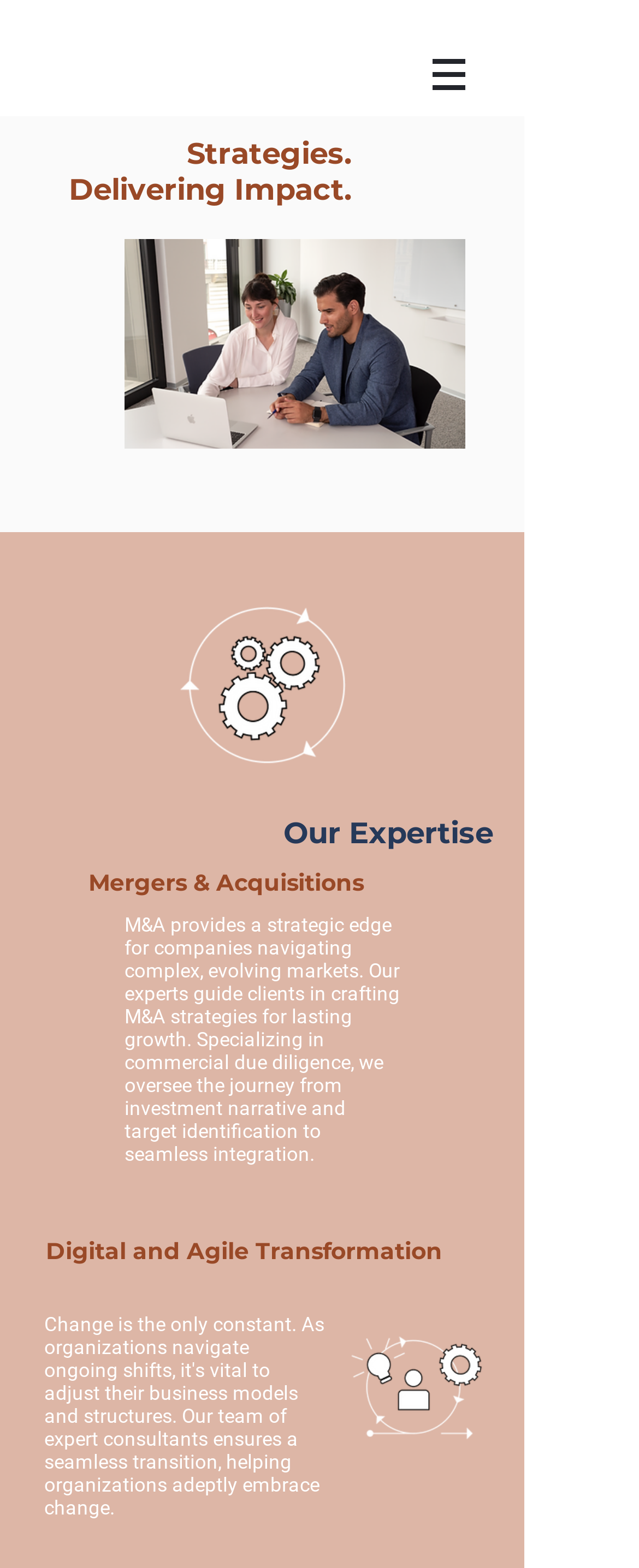What is the purpose of M&A?
Please respond to the question with as much detail as possible.

I found the purpose of M&A by reading the StaticText element 'M&A provides a strategic edge for companies navigating complex, evolving markets. Our experts guide clients in crafting M&A strategies for lasting growth...' which explains the purpose of M&A.